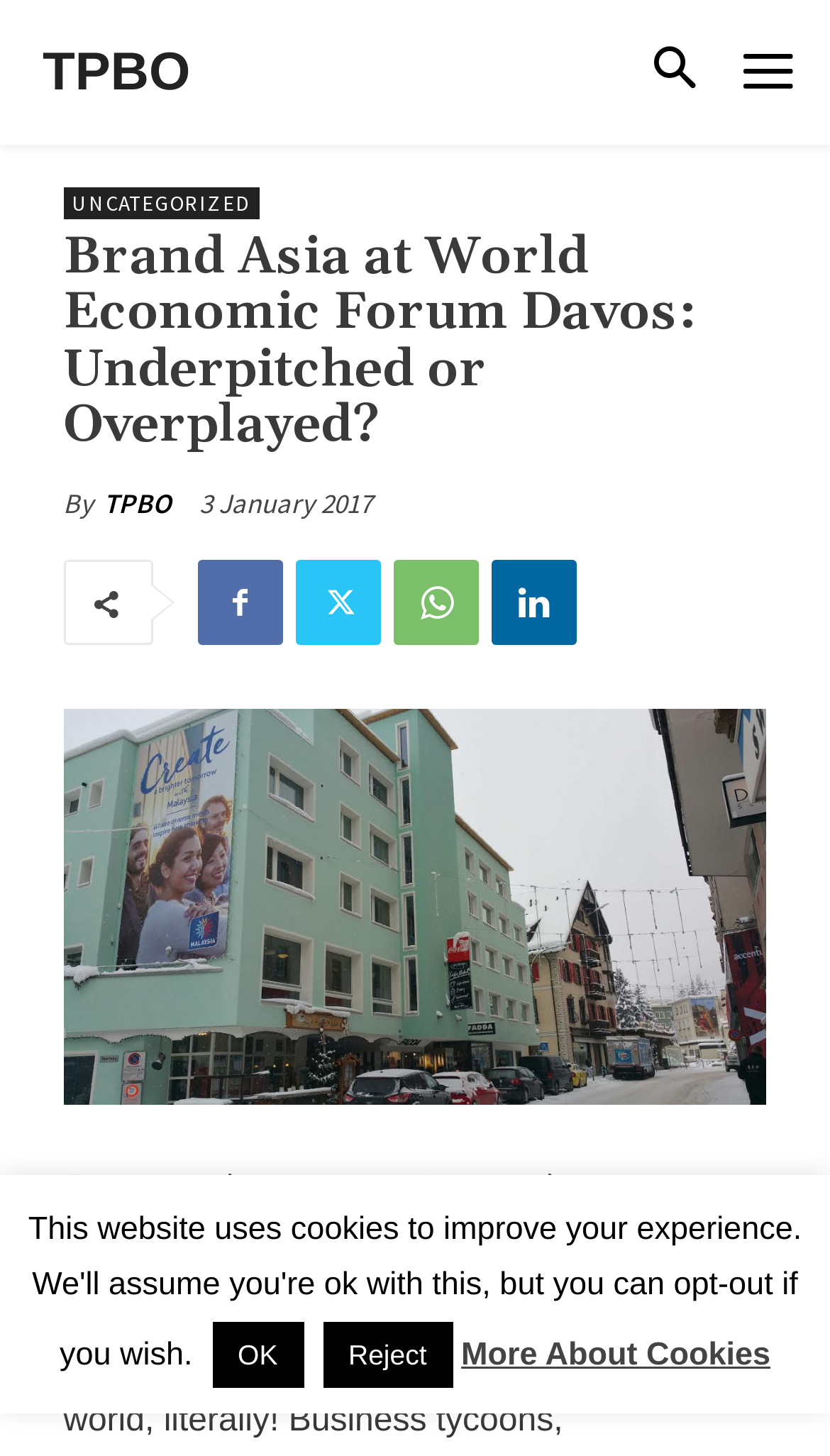Please identify the bounding box coordinates of the region to click in order to complete the task: "Click the link to TPBO". The coordinates must be four float numbers between 0 and 1, specified as [left, top, right, bottom].

[0.051, 0.015, 0.229, 0.085]